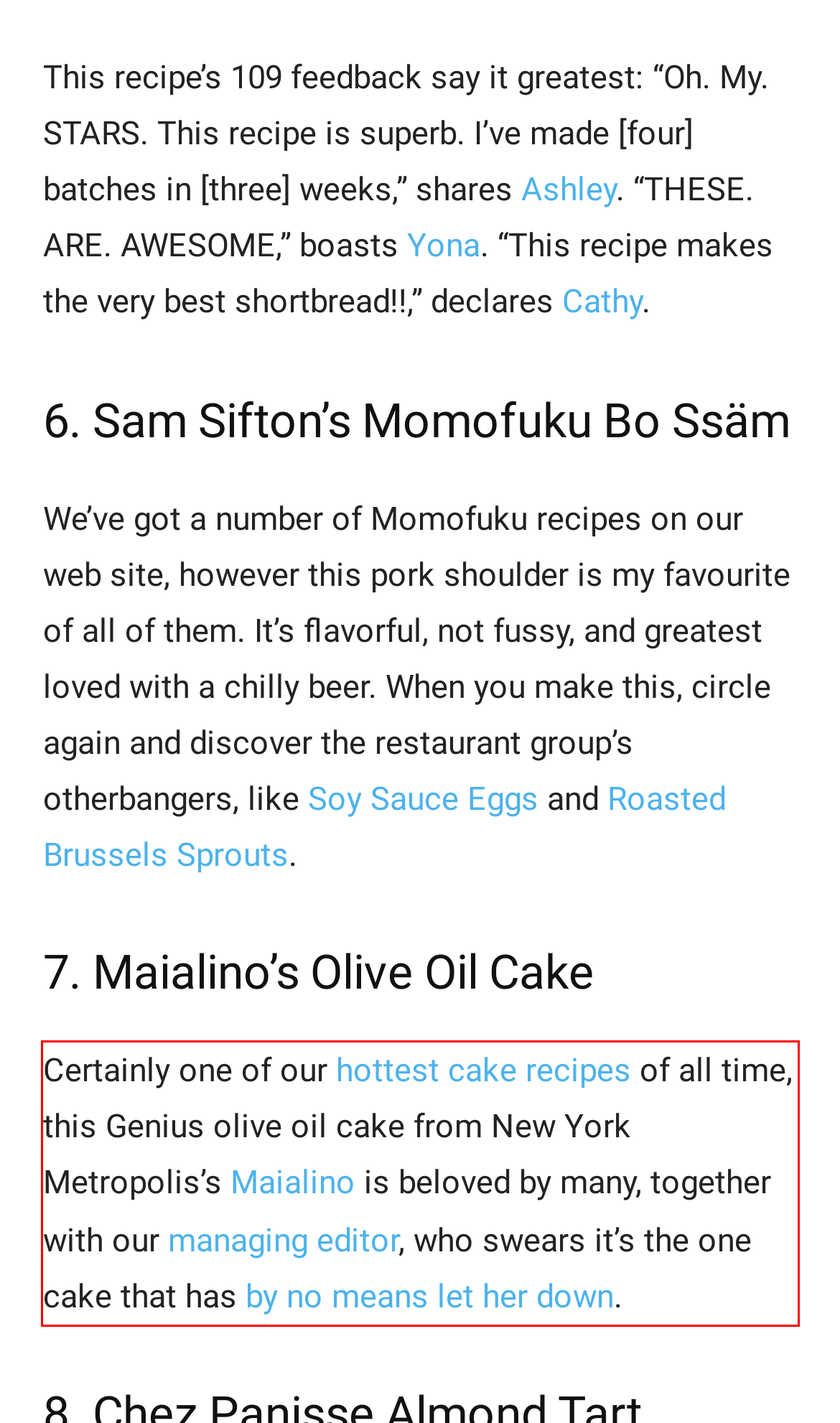You are provided with a webpage screenshot that includes a red rectangle bounding box. Extract the text content from within the bounding box using OCR.

Certainly one of our hottest cake recipes of all time, this Genius olive oil cake from New York Metropolis’s Maialino is beloved by many, together with our managing editor, who swears it’s the one cake that has by no means let her down.